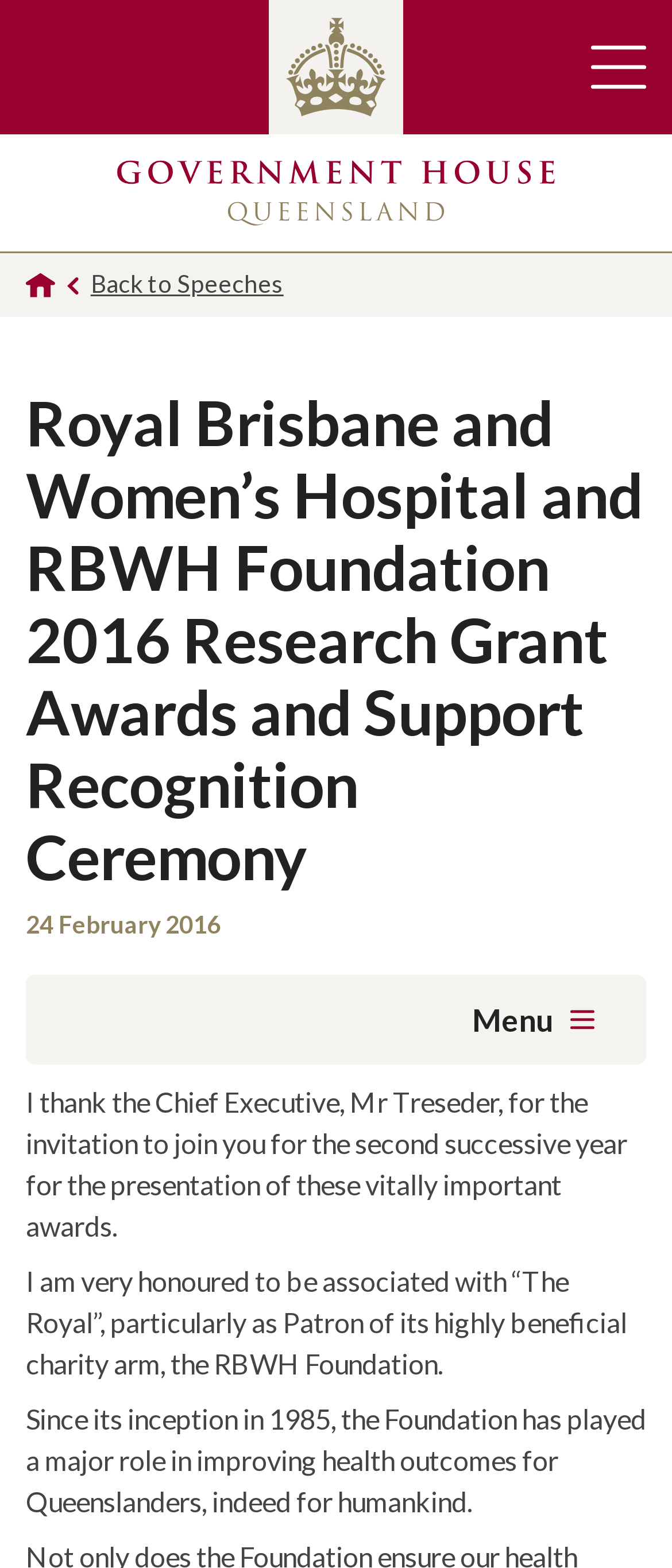Please give a concise answer to this question using a single word or phrase: 
What is the role of the speaker in the RBWH Foundation?

Patron